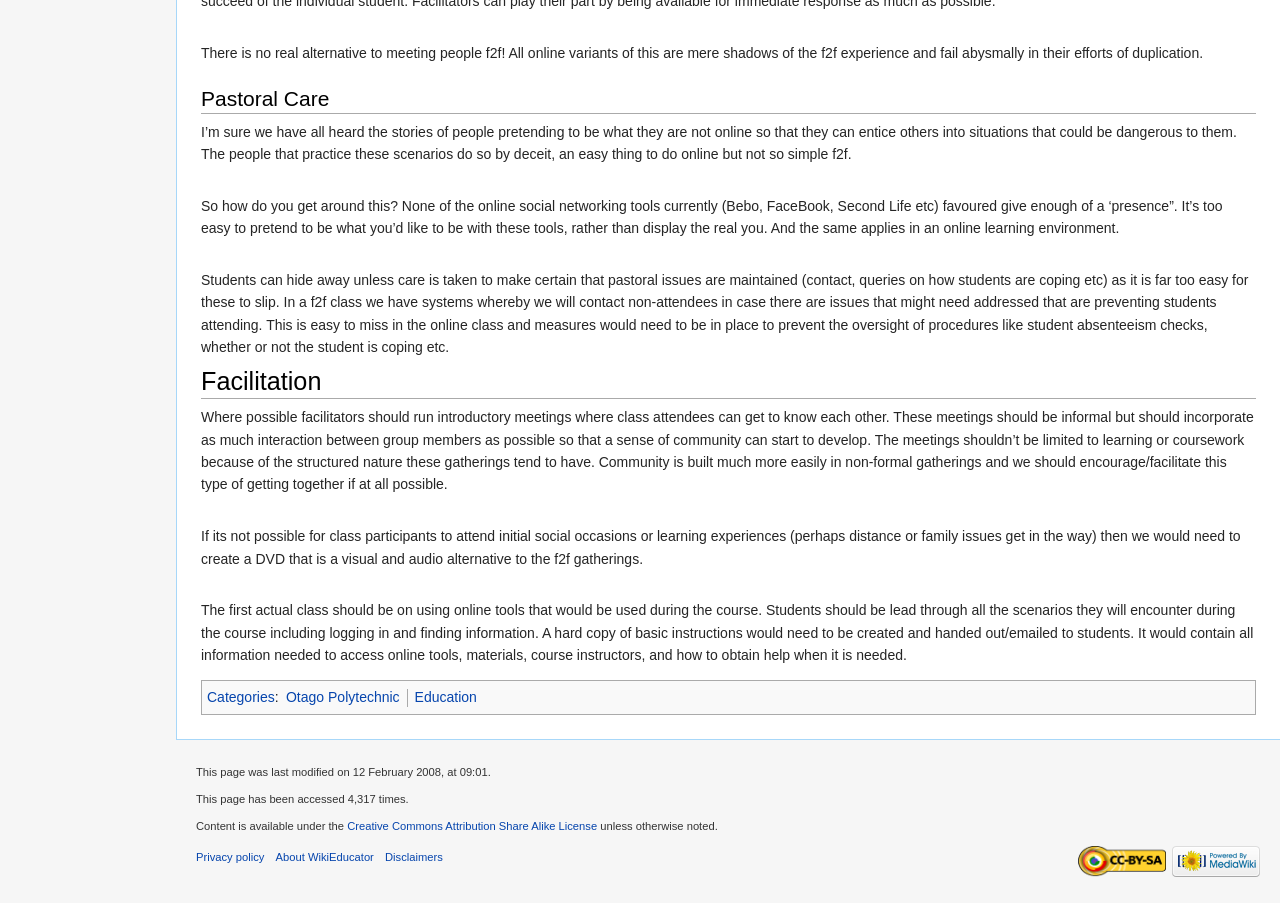Indicate the bounding box coordinates of the element that needs to be clicked to satisfy the following instruction: "Click the 'Powered by MediaWiki' link". The coordinates should be four float numbers between 0 and 1, i.e., [left, top, right, bottom].

[0.916, 0.946, 0.984, 0.96]